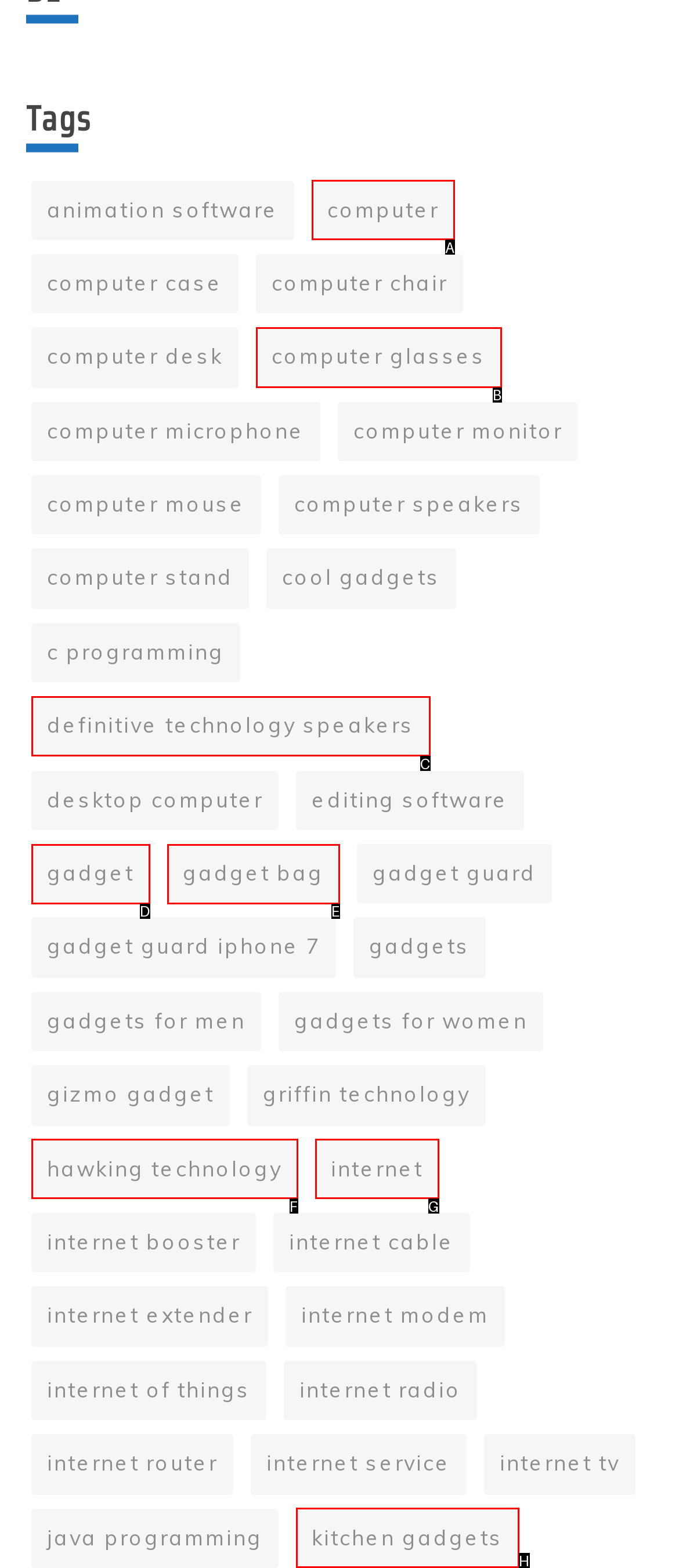Determine which HTML element best suits the description: gadget. Reply with the letter of the matching option.

D